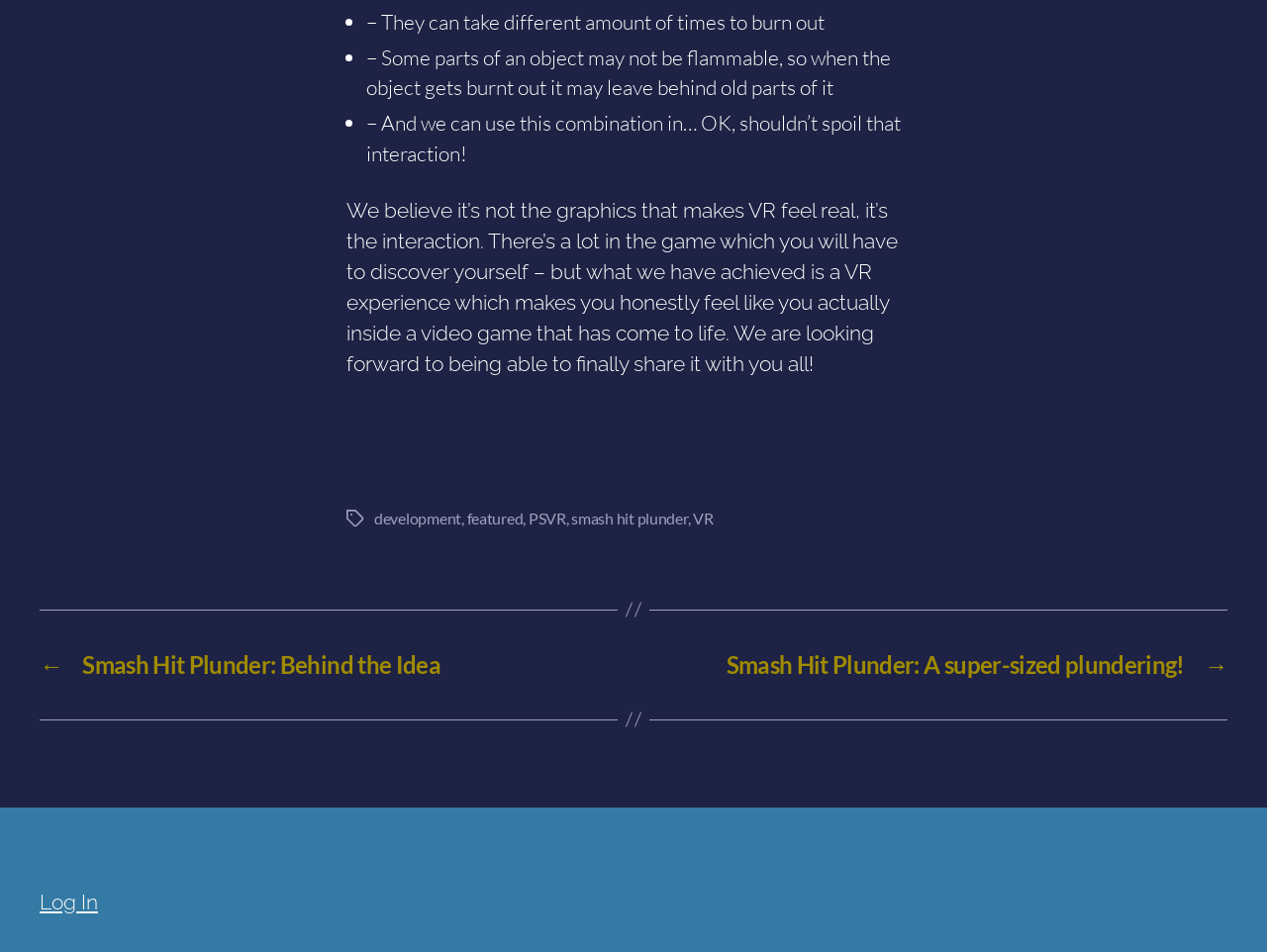Please identify the bounding box coordinates of the area I need to click to accomplish the following instruction: "click on the 'Smash Hit Plunder: Behind the Idea' link".

[0.031, 0.71, 0.484, 0.742]